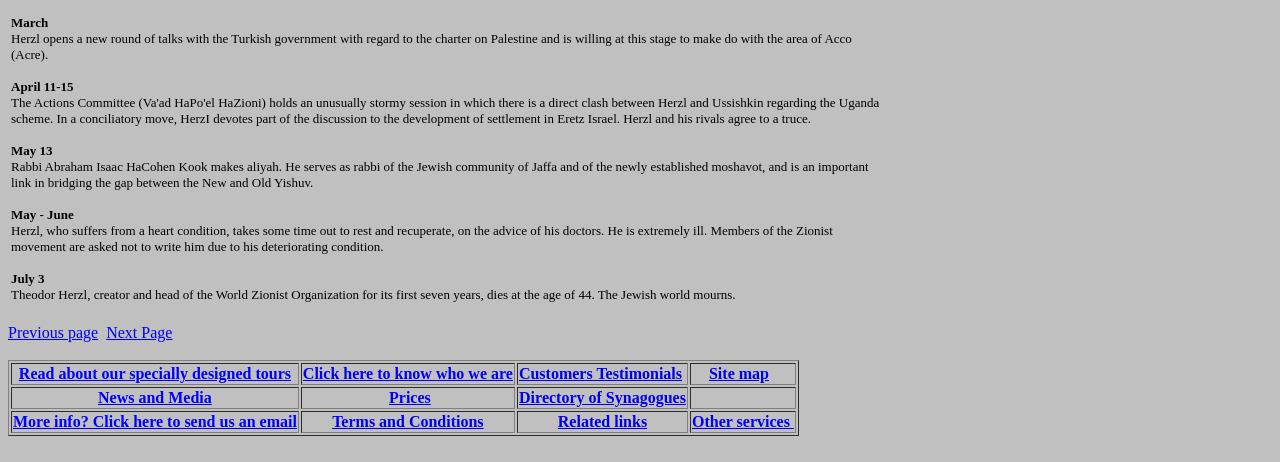Locate the bounding box coordinates of the element's region that should be clicked to carry out the following instruction: "Email Brett Ryan". The coordinates need to be four float numbers between 0 and 1, i.e., [left, top, right, bottom].

None